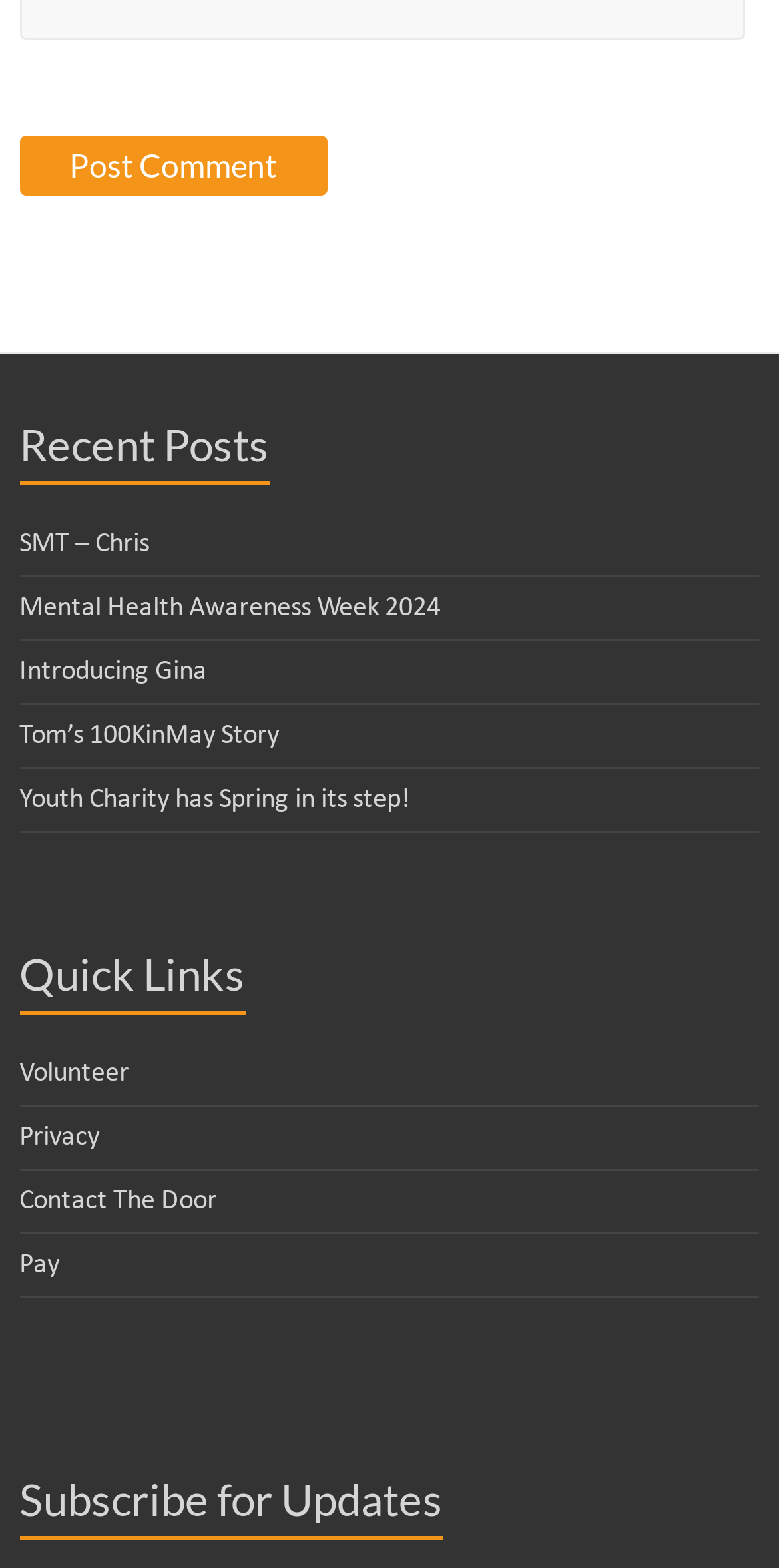Please determine the bounding box coordinates of the element to click in order to execute the following instruction: "Post a comment". The coordinates should be four float numbers between 0 and 1, specified as [left, top, right, bottom].

[0.025, 0.086, 0.42, 0.124]